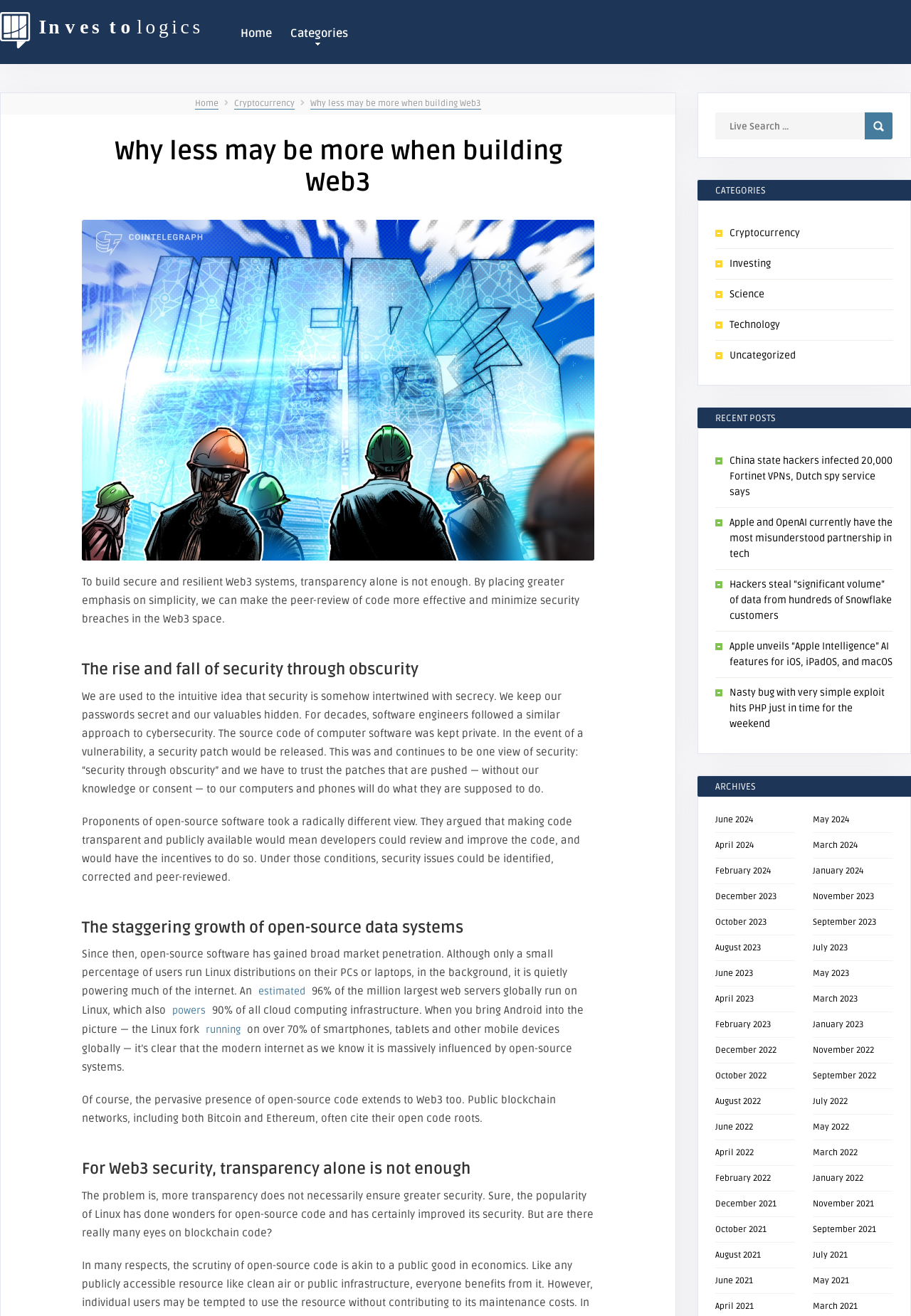Respond to the following question using a concise word or phrase: 
How many recent posts are listed on the webpage?

5